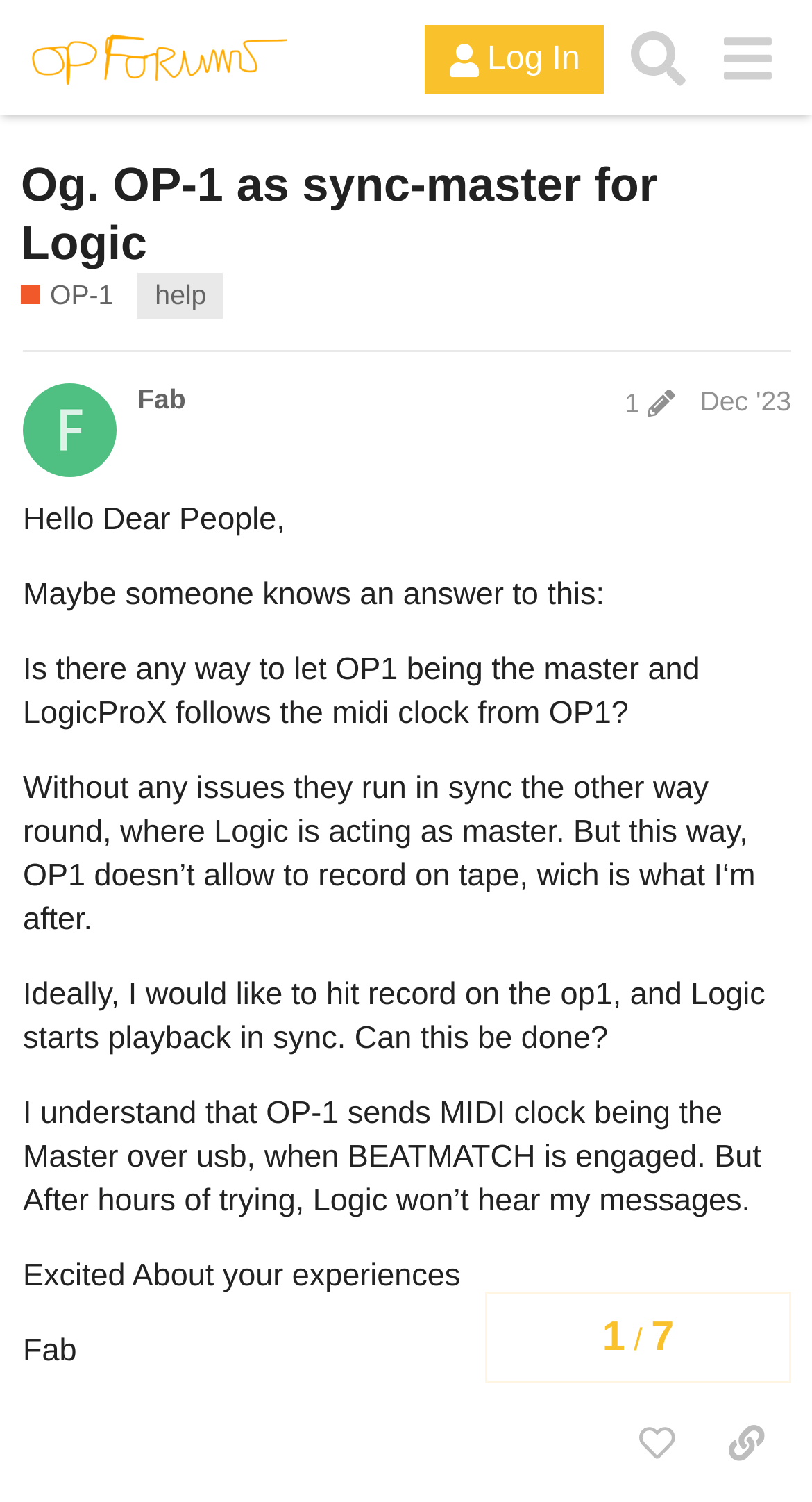Determine the primary headline of the webpage.

Og. OP-1 as sync-master for Logic